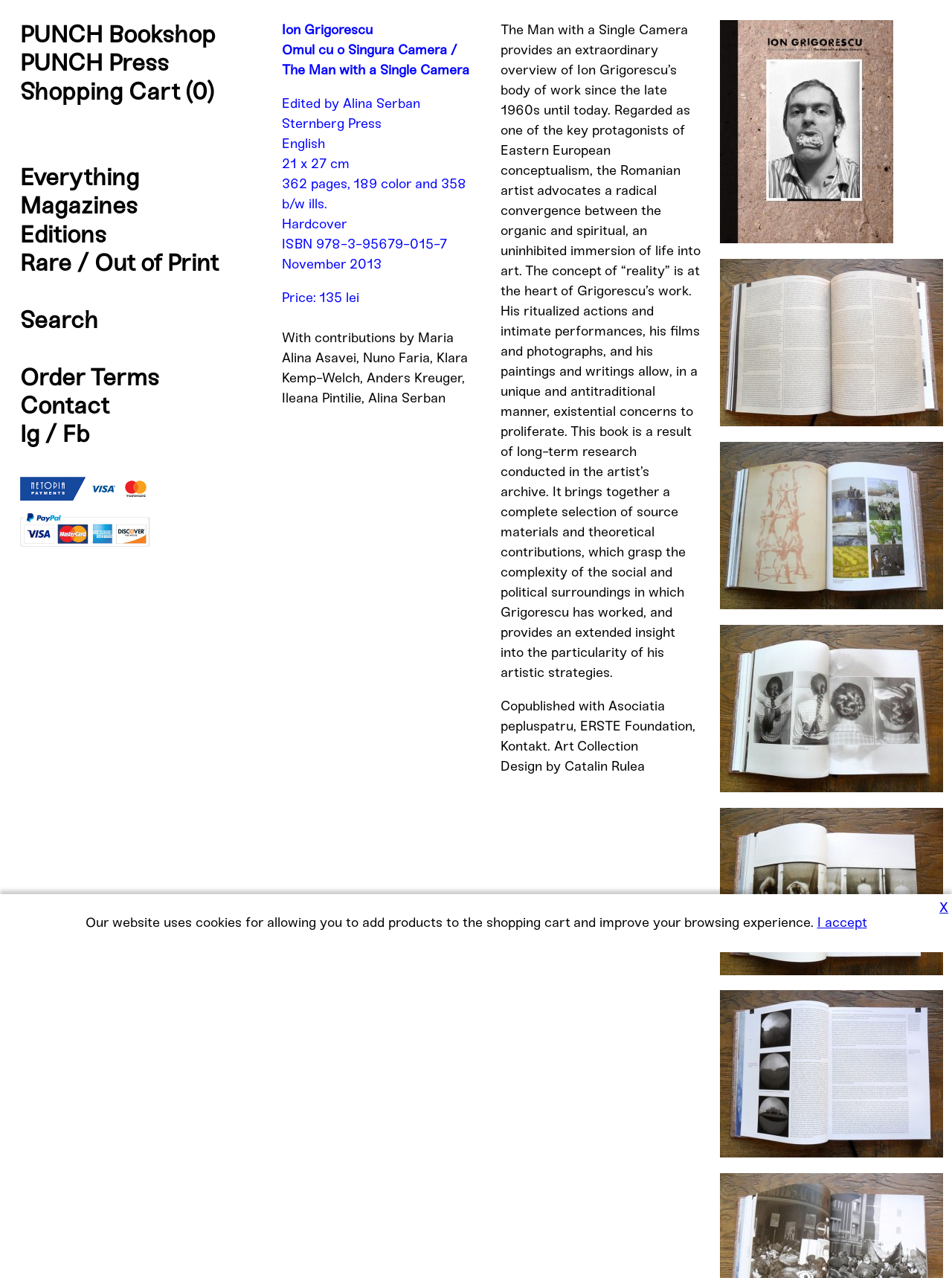Identify the bounding box coordinates of the specific part of the webpage to click to complete this instruction: "View book cover image".

[0.756, 0.18, 0.938, 0.193]